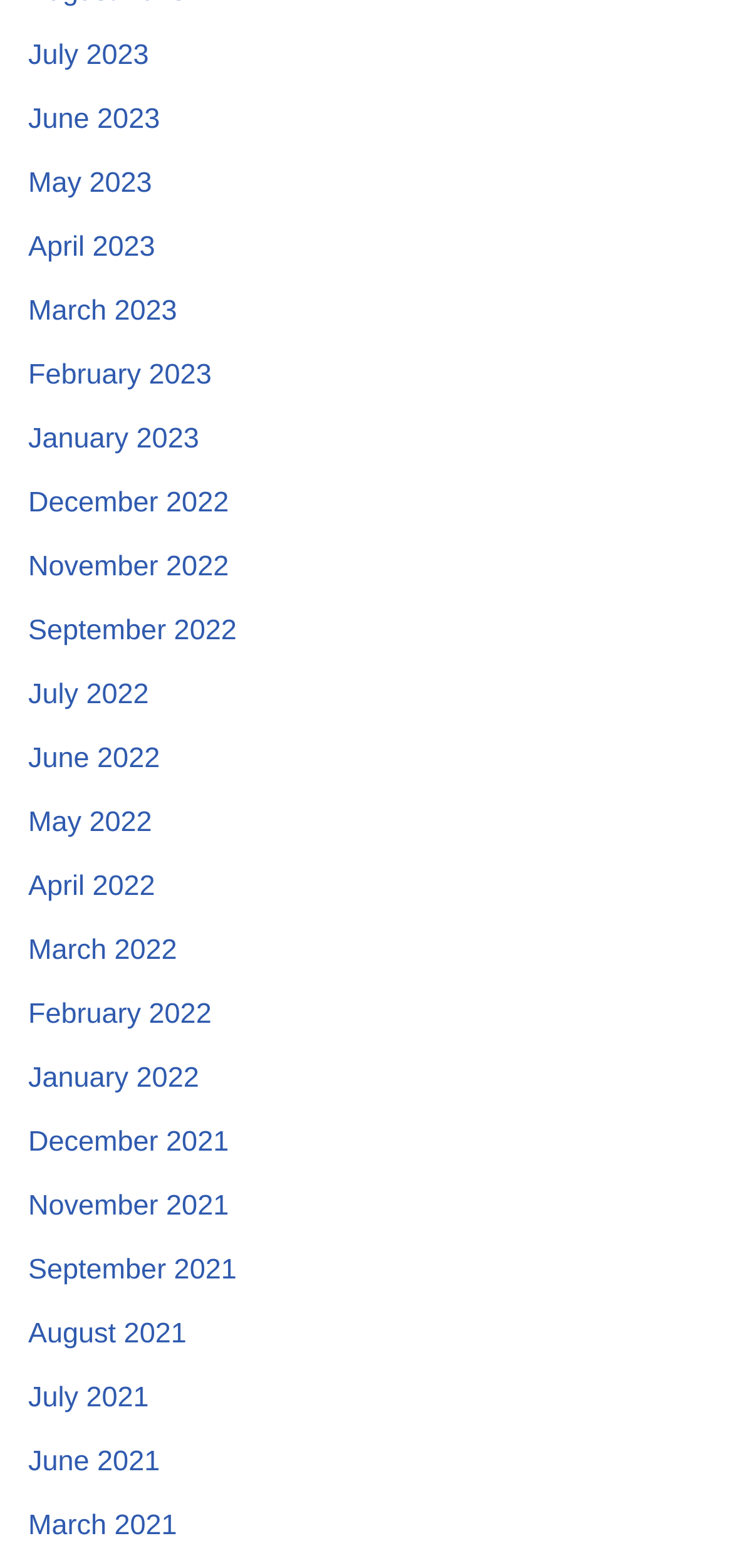Please identify the bounding box coordinates of the area that needs to be clicked to fulfill the following instruction: "Go to the home page."

None